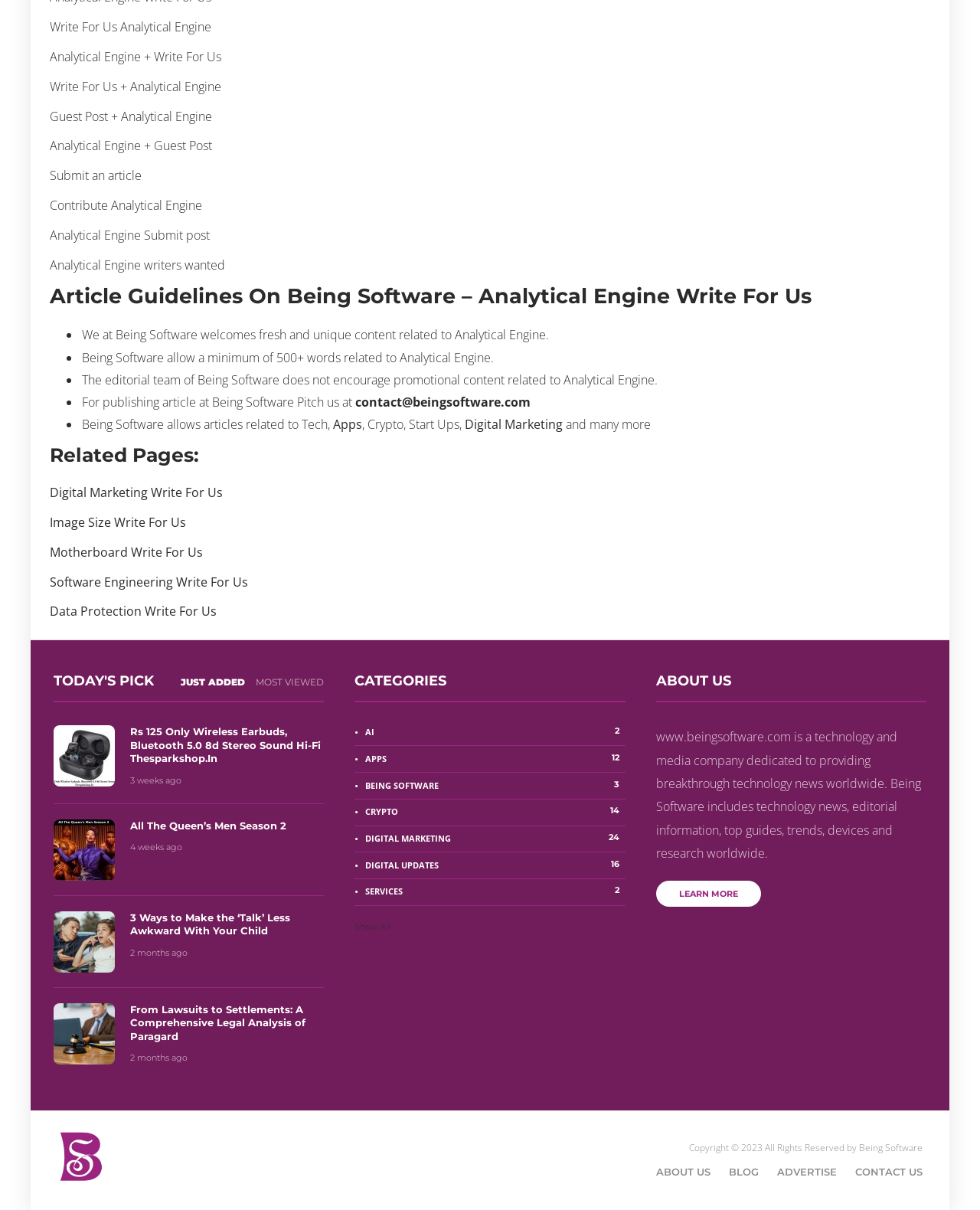Identify the bounding box coordinates of the section to be clicked to complete the task described by the following instruction: "Contact us for publishing an article". The coordinates should be four float numbers between 0 and 1, formatted as [left, top, right, bottom].

[0.362, 0.325, 0.541, 0.339]